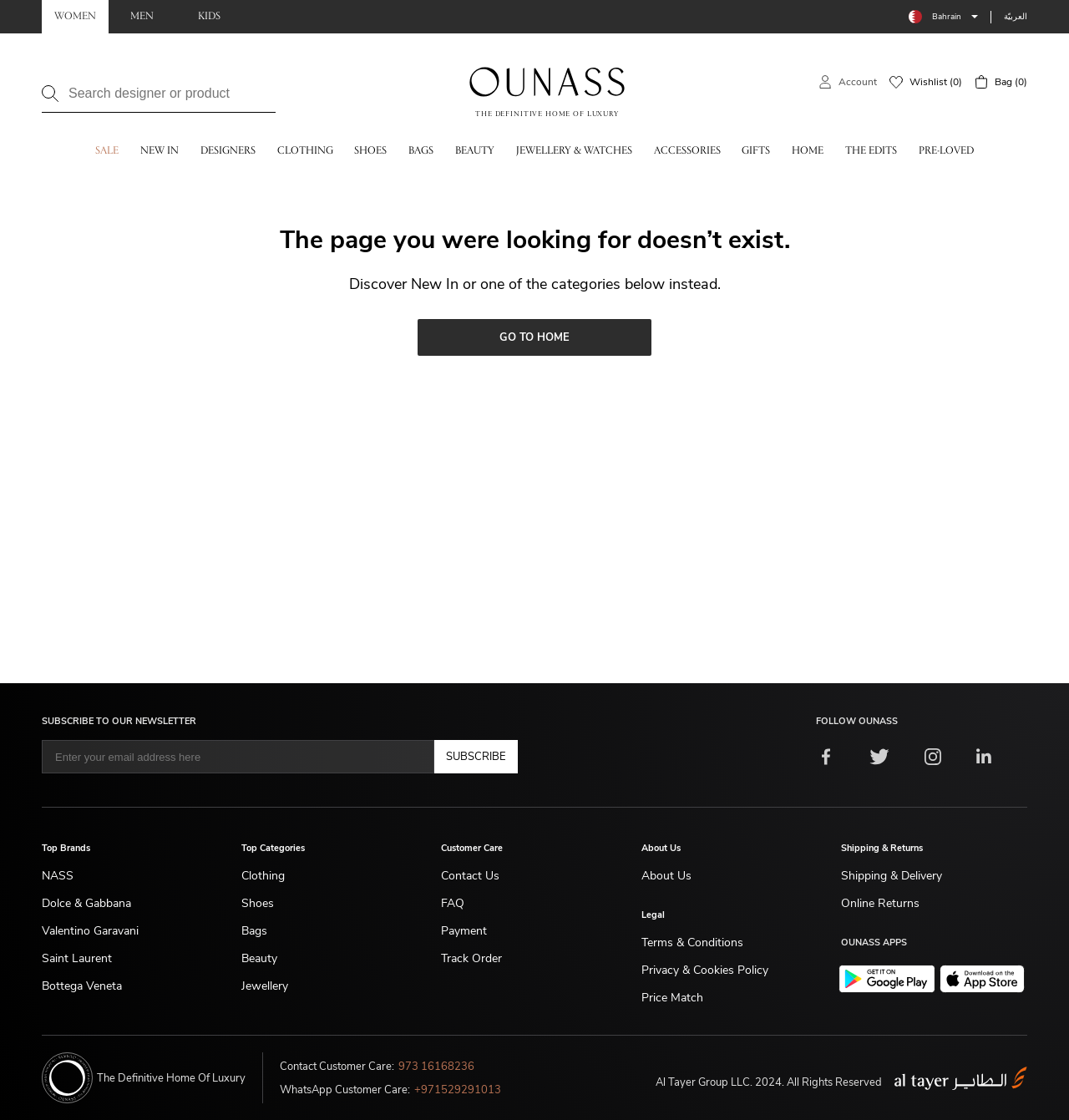Identify the bounding box coordinates for the element you need to click to achieve the following task: "Subscribe to newsletter". Provide the bounding box coordinates as four float numbers between 0 and 1, in the form [left, top, right, bottom].

[0.406, 0.661, 0.484, 0.691]